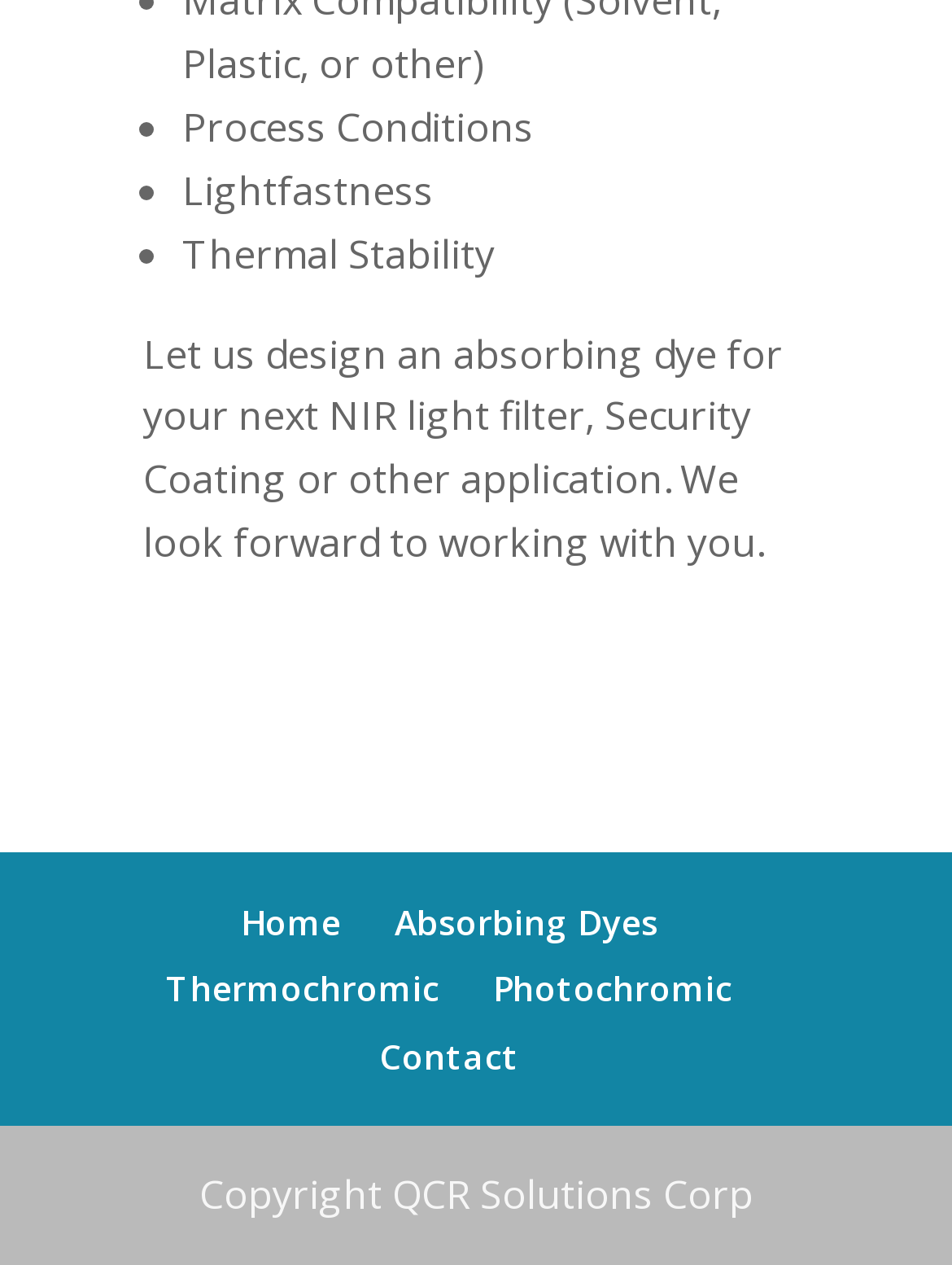Please analyze the image and give a detailed answer to the question:
What is the company's name?

The company's name can be found at the bottom of the webpage, in the copyright section, which states 'Copyright QCR Solutions Corp'.